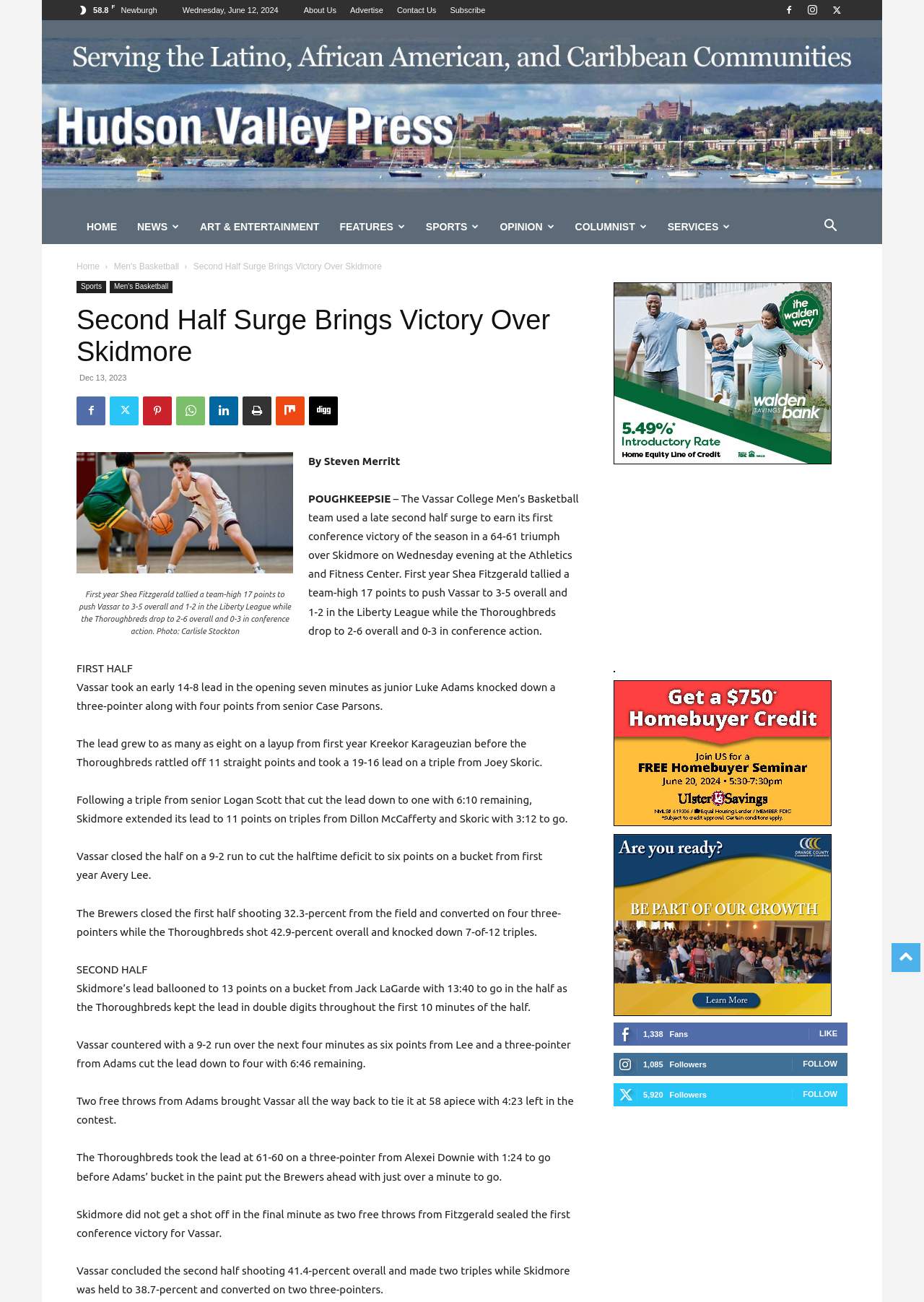Respond to the question below with a single word or phrase:
What is the name of the author of the article?

Steven Merritt